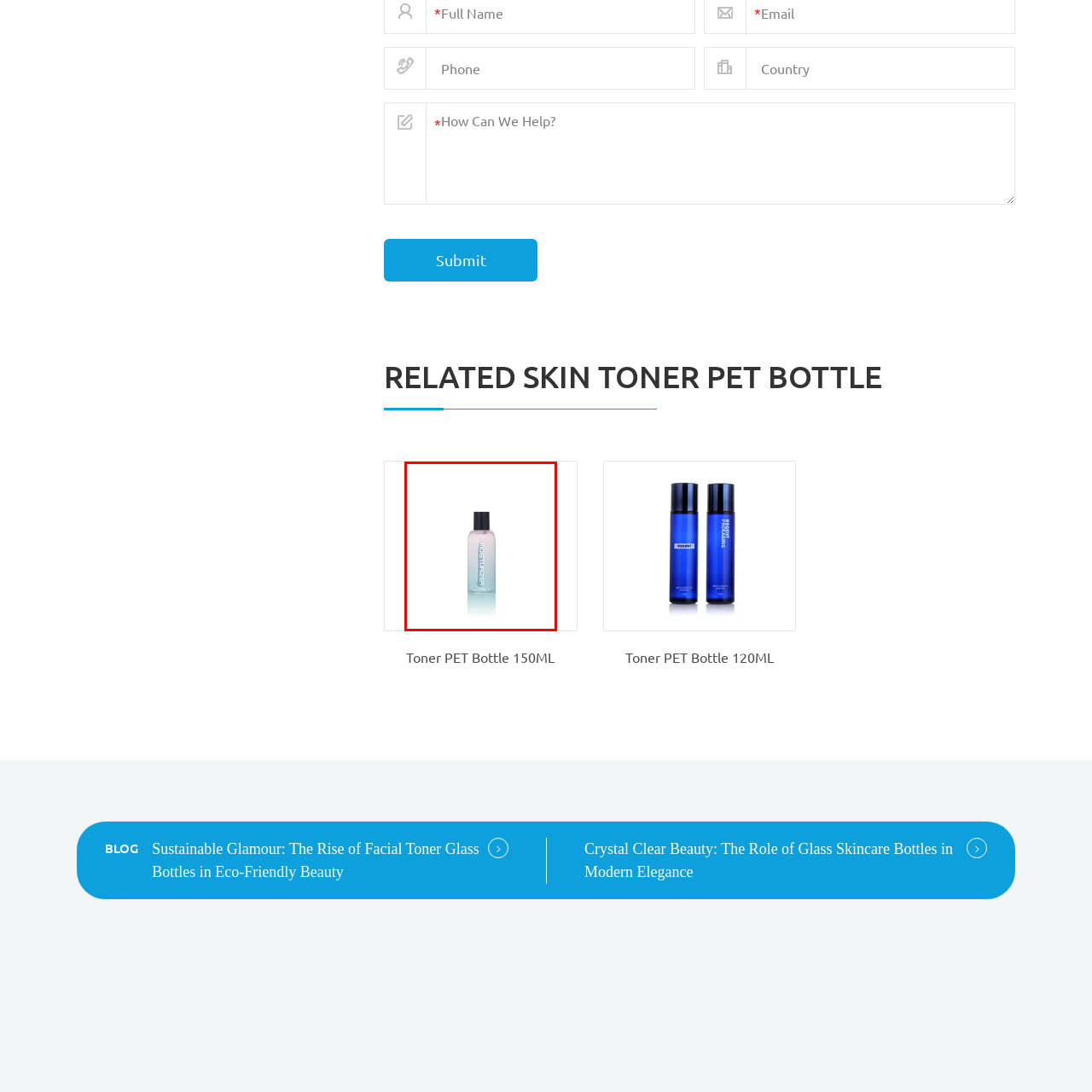What is the material of the bottle?  
Inspect the image within the red boundary and offer a detailed explanation grounded in the visual information present in the image.

The bottle is made of a translucent material, which transitions from a soft white to a light blue gradient, giving it a fresh and clean look.